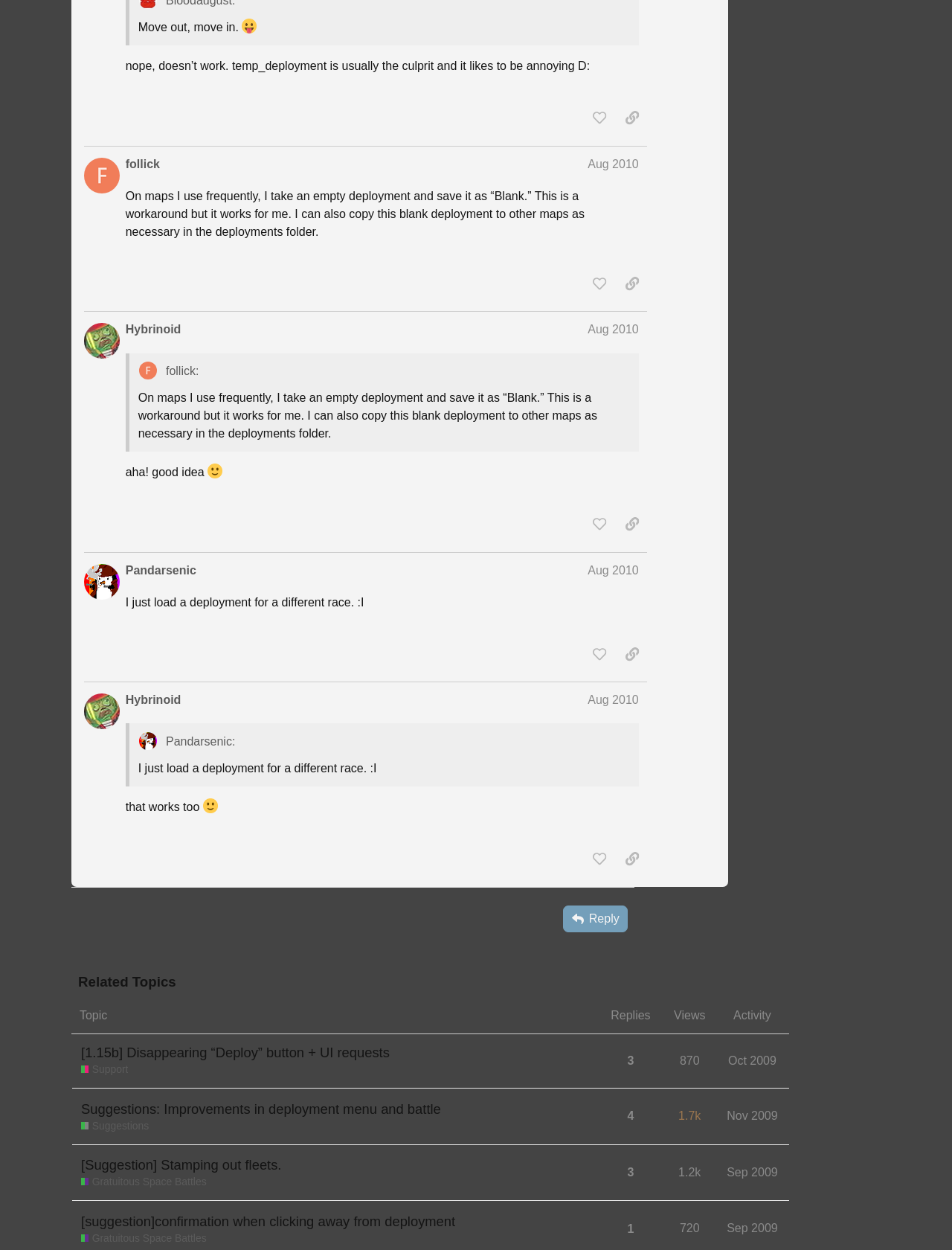What is the view count of the topic 'Suggestions: Improvements in deployment menu and battle'? Observe the screenshot and provide a one-word or short phrase answer.

1.7k